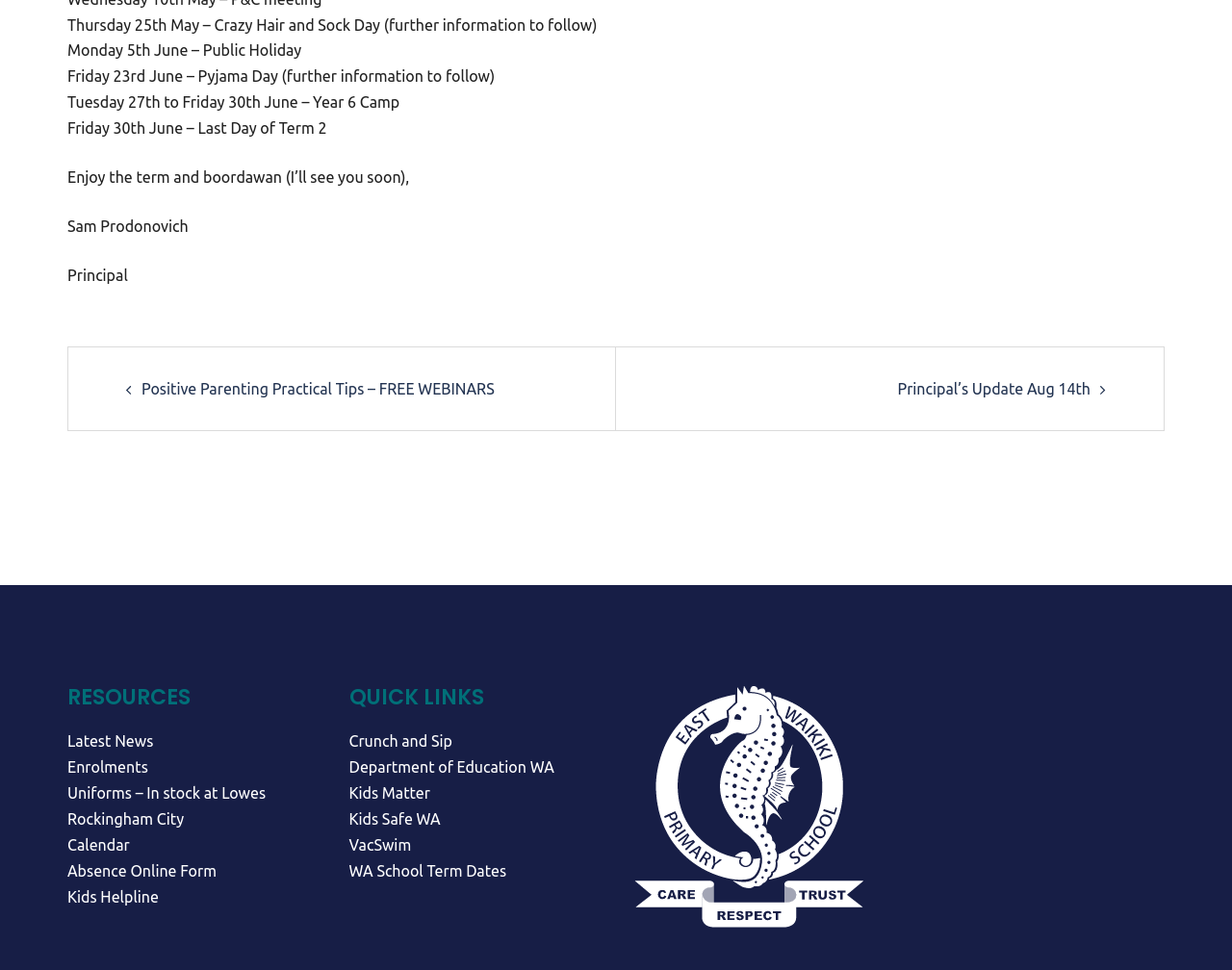Show the bounding box coordinates of the region that should be clicked to follow the instruction: "View latest news."

[0.055, 0.755, 0.124, 0.773]